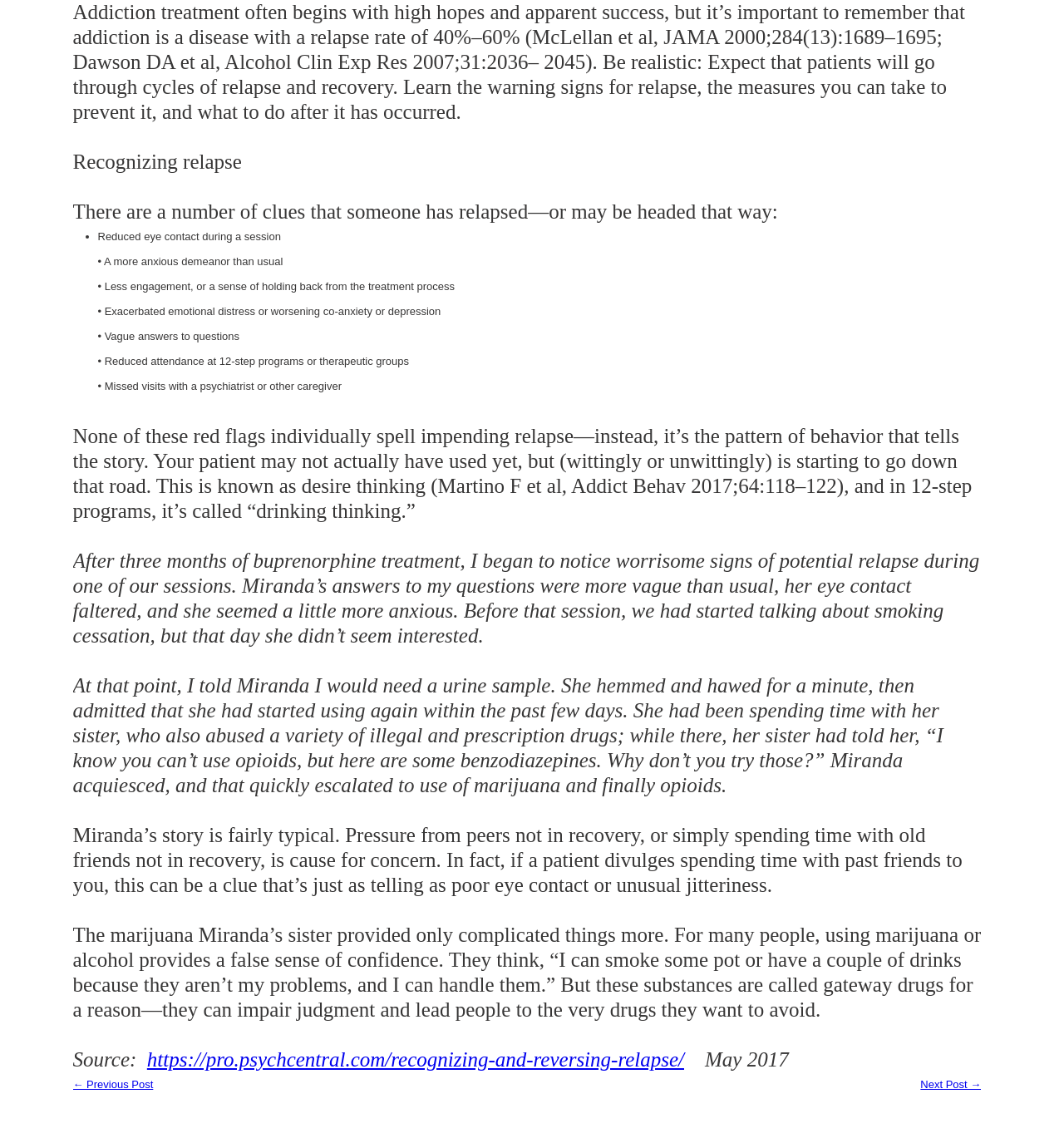Determine the bounding box of the UI element mentioned here: "https://pro.psychcentral.com/recognizing-and-reversing-relapse/". The coordinates must be in the format [left, top, right, bottom] with values ranging from 0 to 1.

[0.138, 0.917, 0.643, 0.937]